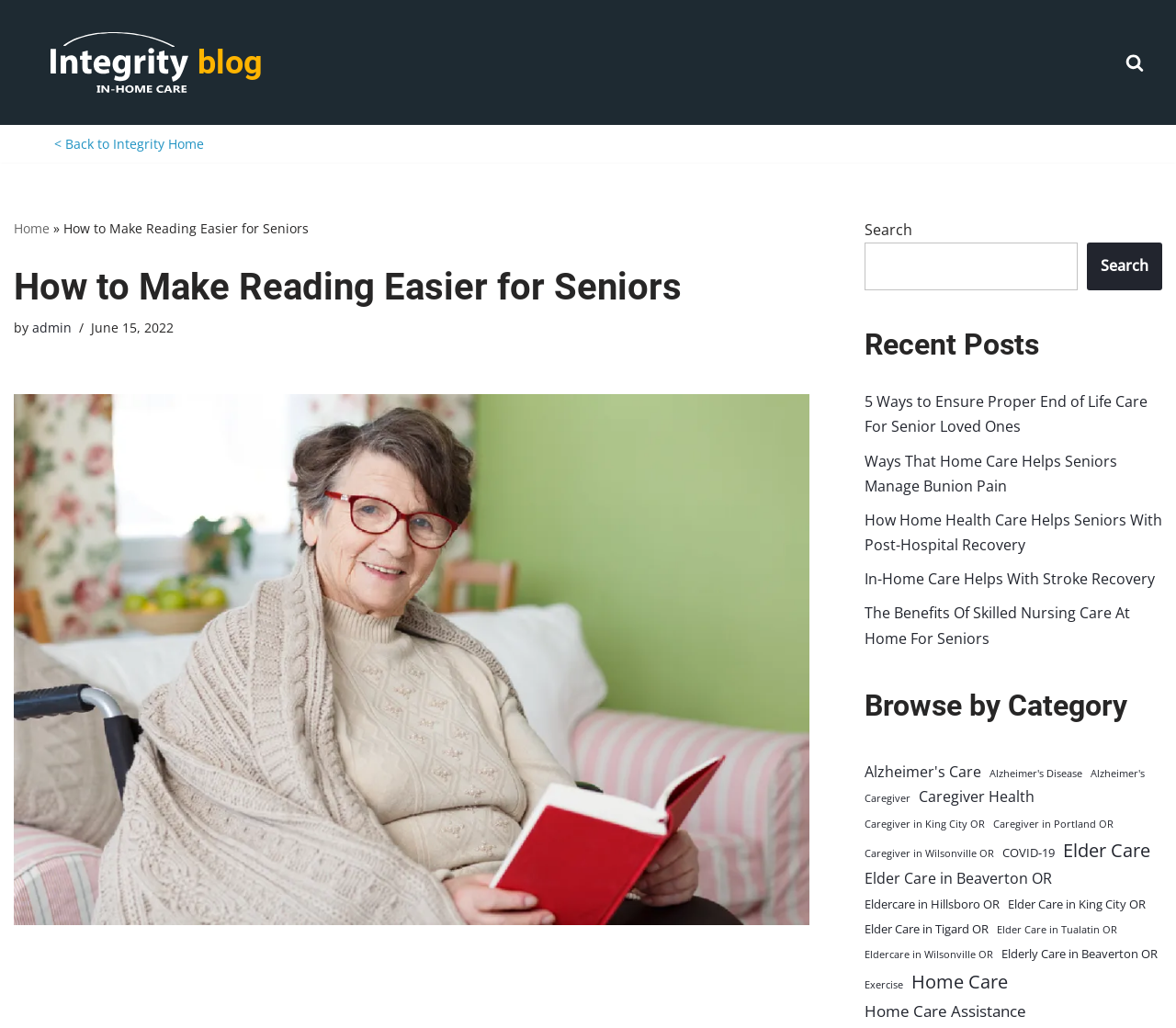Examine the image carefully and respond to the question with a detailed answer: 
What is the topic of the current article?

I found the answer by looking at the heading element with the text 'How to Make Reading Easier for Seniors' which is located at the top of the webpage, indicating that it is the topic of the current article.